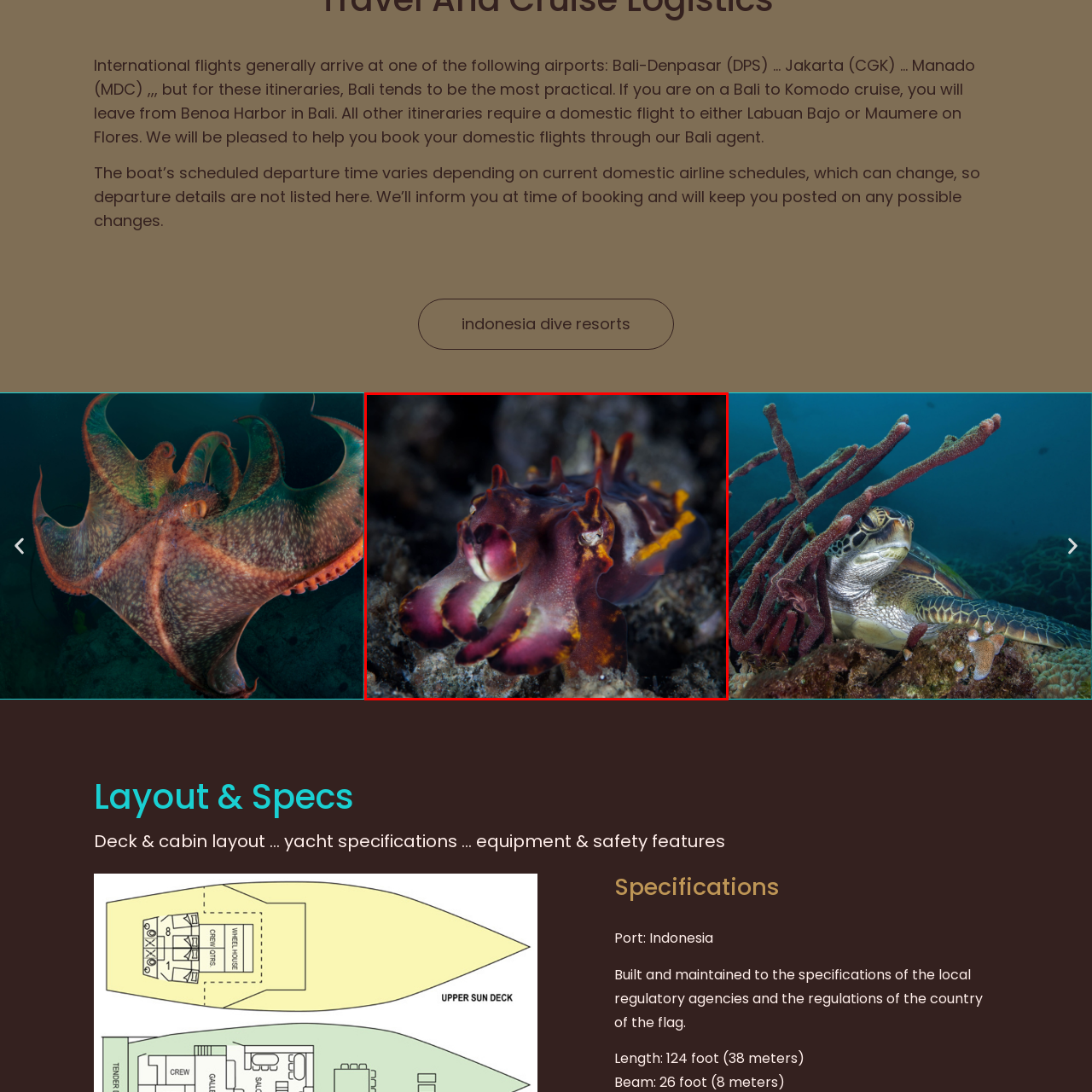Explain in detail what is depicted in the image enclosed by the red boundary.

The image features a vibrant and intricately colored cuttlefish, showcasing its unique morphology and striking color patterns. With rich hues of deep red, purple, and accents of yellow, the cuttlefish appears to blend harmoniously with its rocky underwater surroundings. Its large, expressive eyes and distinctive wavy fins accentuate its fascinating features, giving it an almost hypnotic appearance. This captivating marine creature is likely residing in the waters around Indonesia, known for its incredible biodiversity, making it a prime destination for diving enthusiasts and nature explorers alike. The background hints at a coral or rocky environment, further emphasizing the natural habitat of this remarkable species.